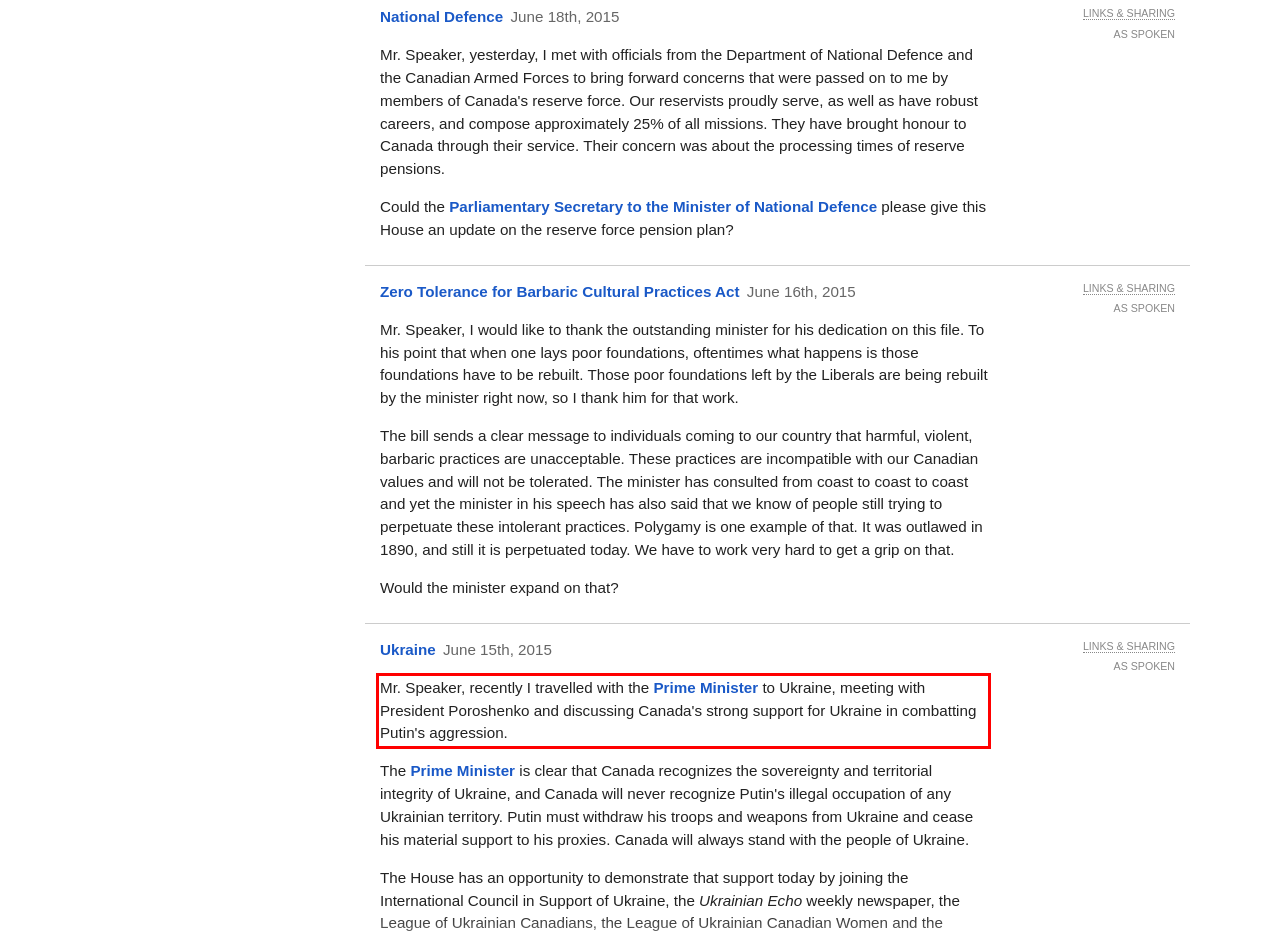There is a UI element on the webpage screenshot marked by a red bounding box. Extract and generate the text content from within this red box.

Mr. Speaker, recently I travelled with the Prime Minister to Ukraine, meeting with President Poroshenko and discussing Canada's strong support for Ukraine in combatting Putin's aggression.